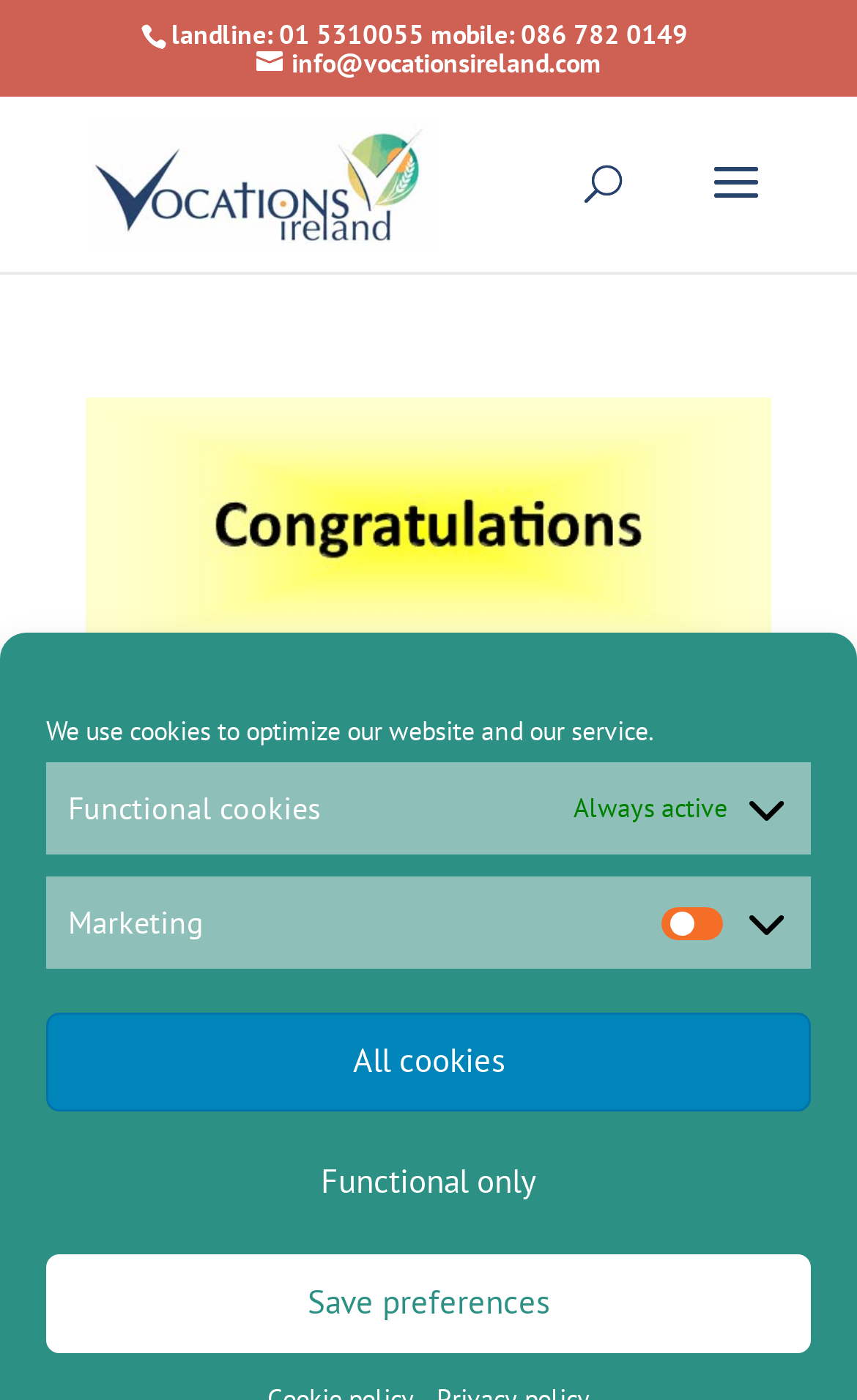Determine the bounding box coordinates for the area that needs to be clicked to fulfill this task: "View Ryan Holovasky CSsR Ordained to Order of Deacon". The coordinates must be given as four float numbers between 0 and 1, i.e., [left, top, right, bottom].

[0.1, 0.851, 0.862, 0.908]